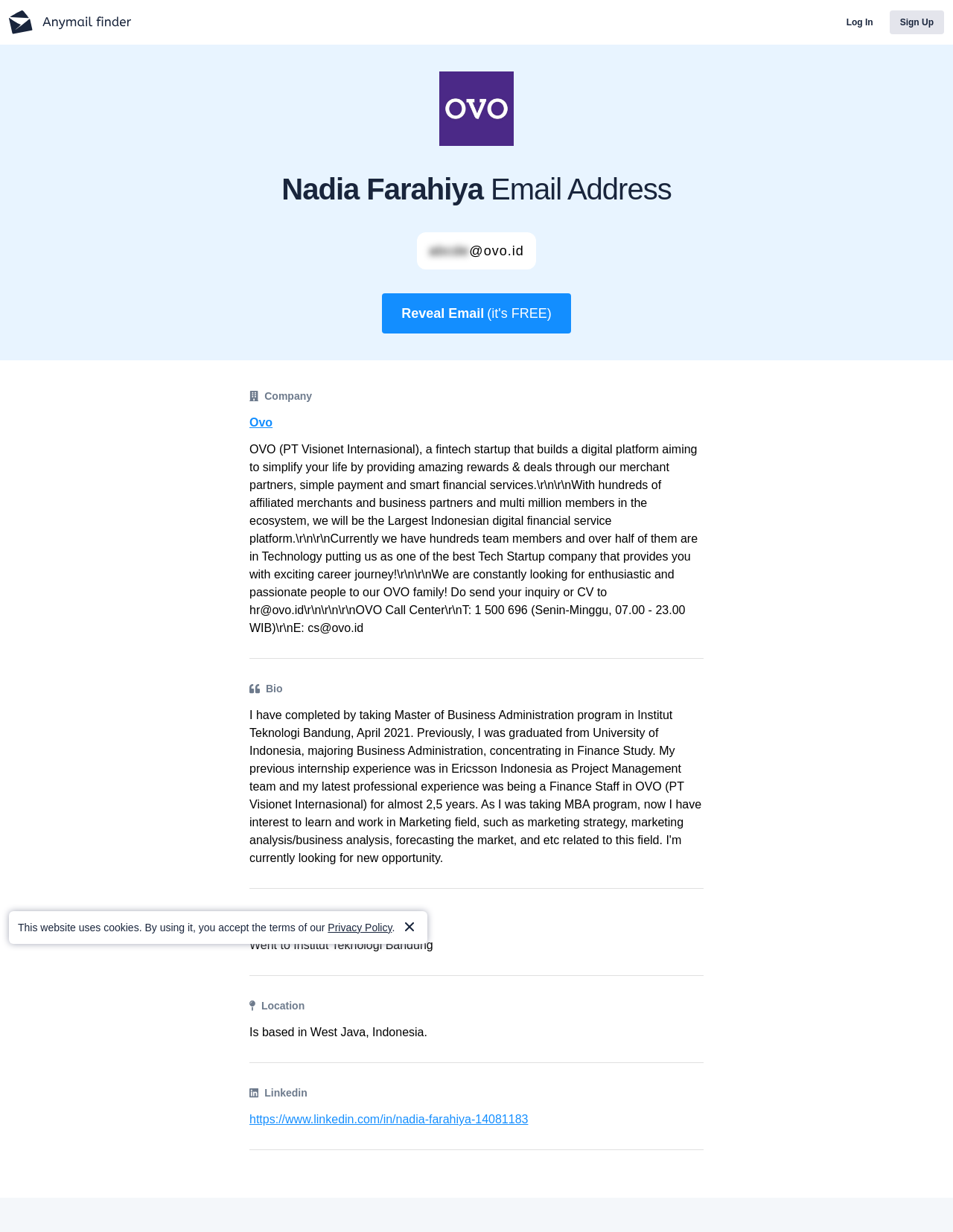Could you determine the bounding box coordinates of the clickable element to complete the instruction: "View the image of 2023 Honda Civic Sport"? Provide the coordinates as four float numbers between 0 and 1, i.e., [left, top, right, bottom].

None